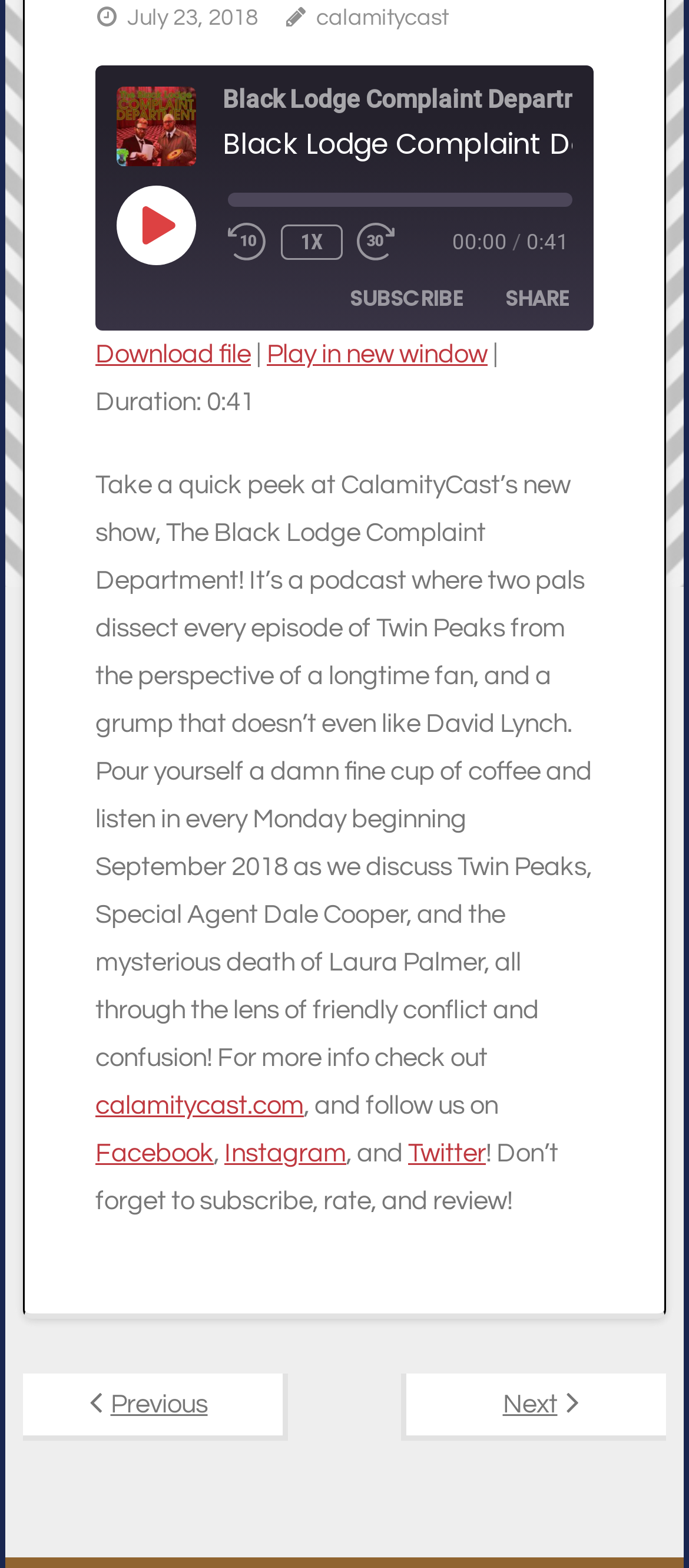Determine the bounding box coordinates for the HTML element described here: "settings".

None